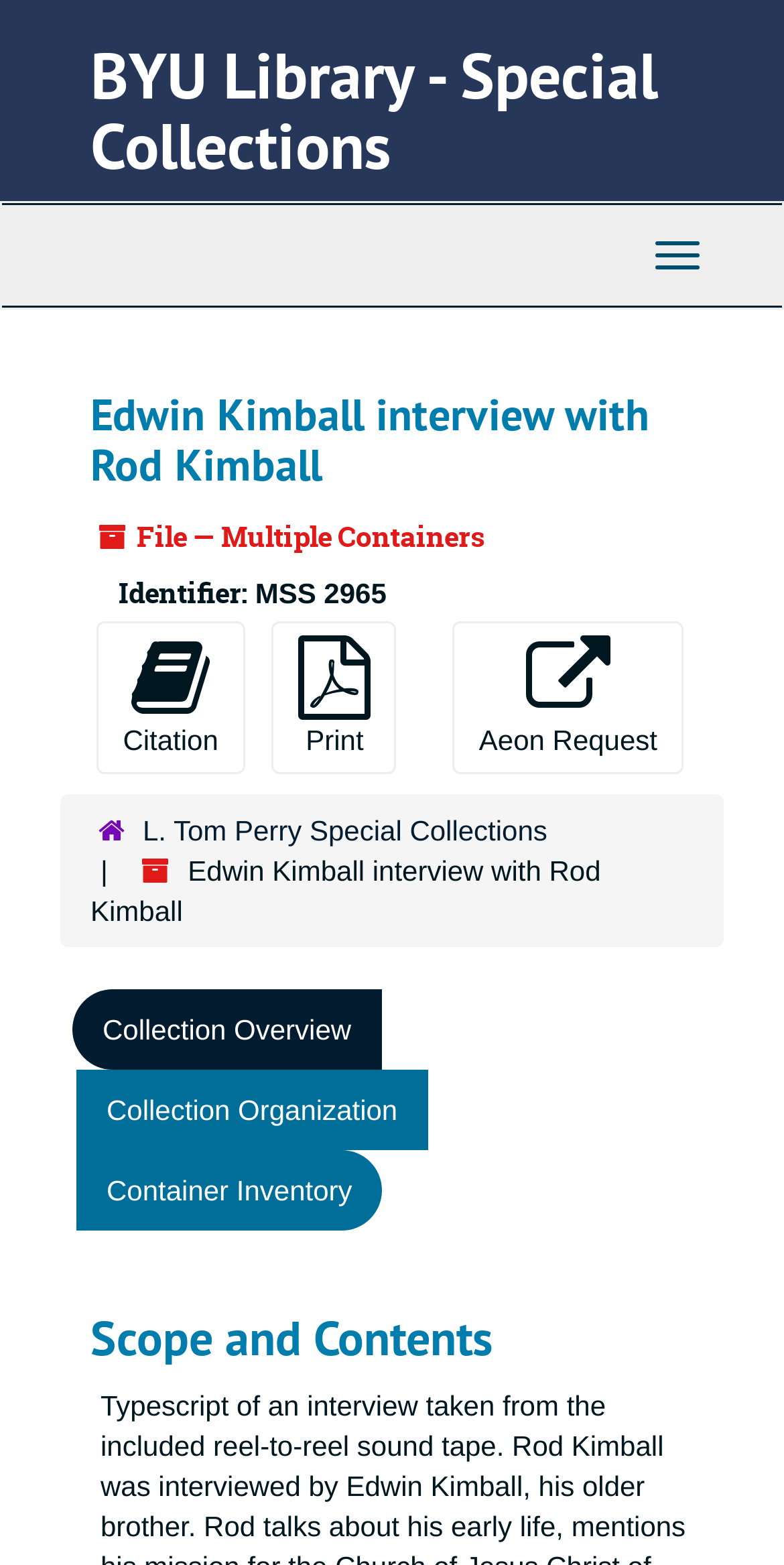Please specify the bounding box coordinates of the area that should be clicked to accomplish the following instruction: "Go to BYU Library - Special Collections". The coordinates should consist of four float numbers between 0 and 1, i.e., [left, top, right, bottom].

[0.115, 0.021, 0.838, 0.12]